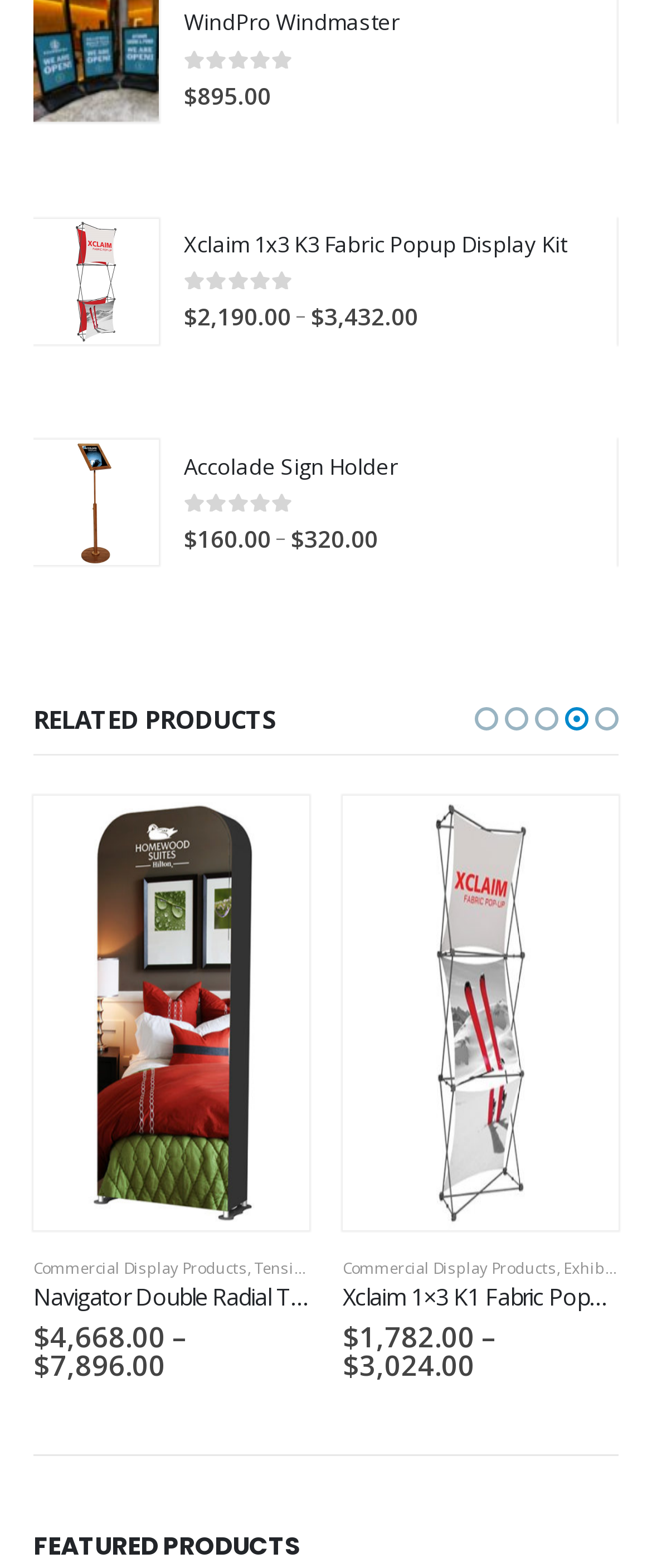Consider the image and give a detailed and elaborate answer to the question: 
What is the price range of Accolade Sign Holder?

I found the price range by looking at the static texts '$' and '160.00' and '–' and '320.00' next to the link 'Accolade Sign Holder'.